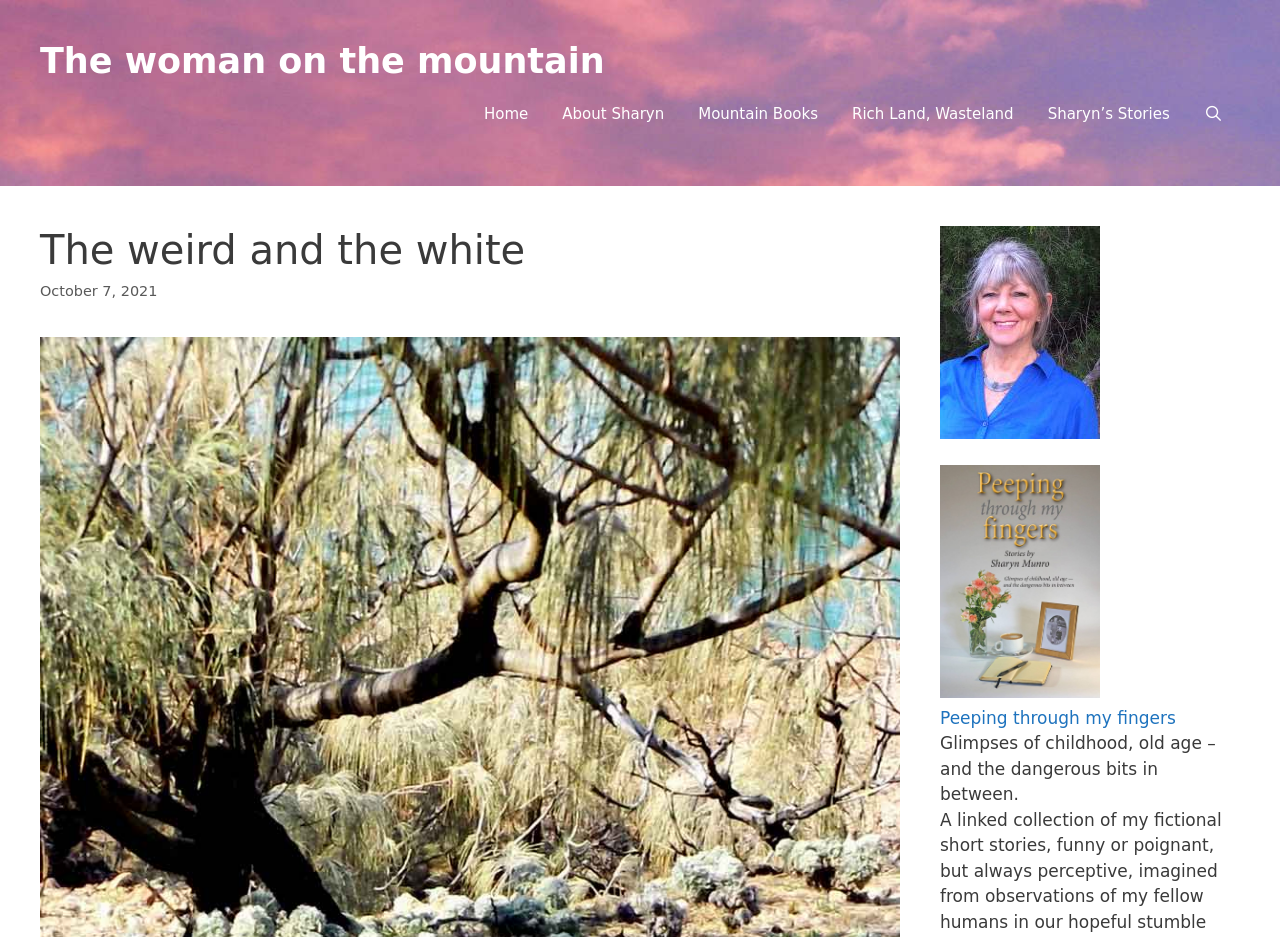What is the name of the woman in the image?
Give a one-word or short-phrase answer derived from the screenshot.

Sharyn